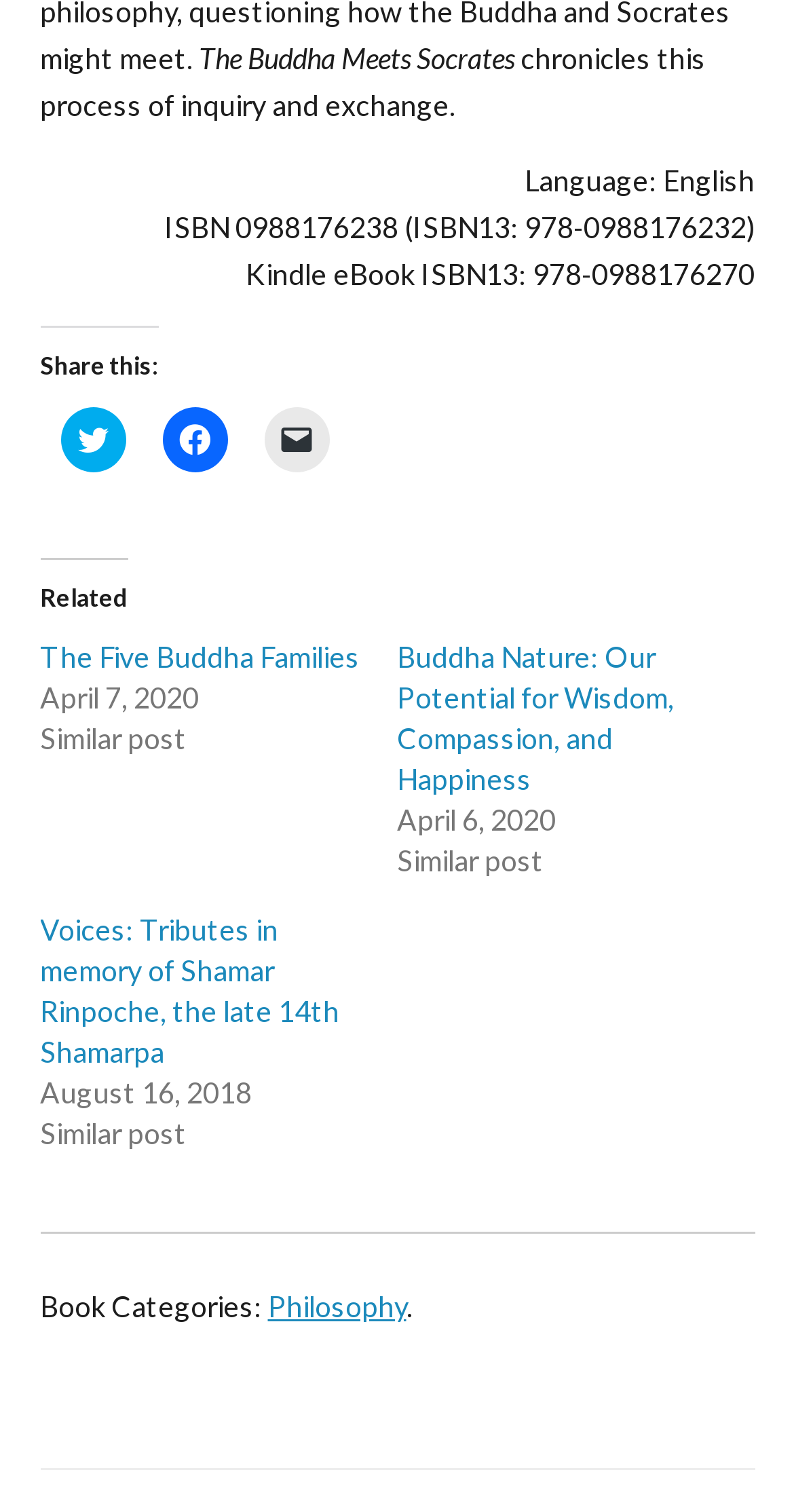Answer succinctly with a single word or phrase:
What is the ISBN of the Kindle eBook?

978-0988176270